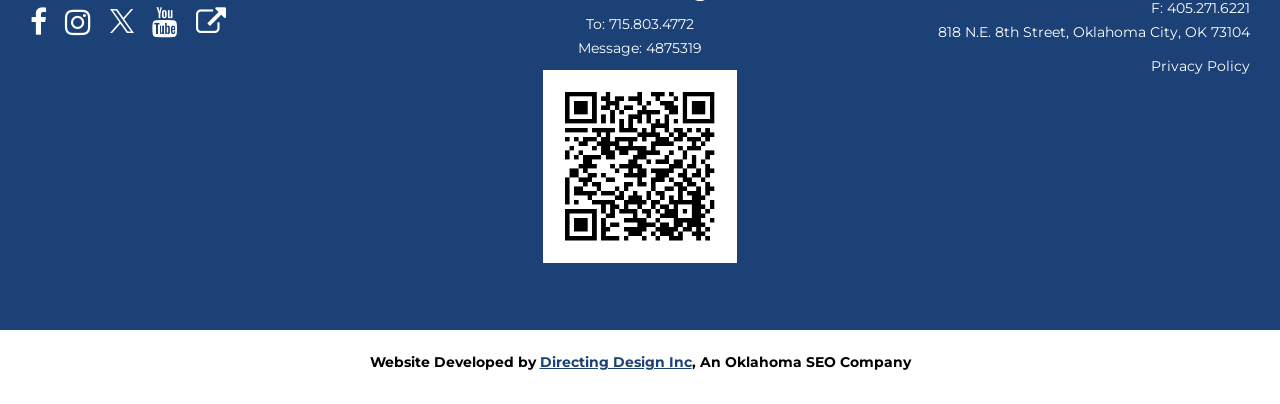What is the company that developed the website?
Answer the question with just one word or phrase using the image.

Directing Design Inc